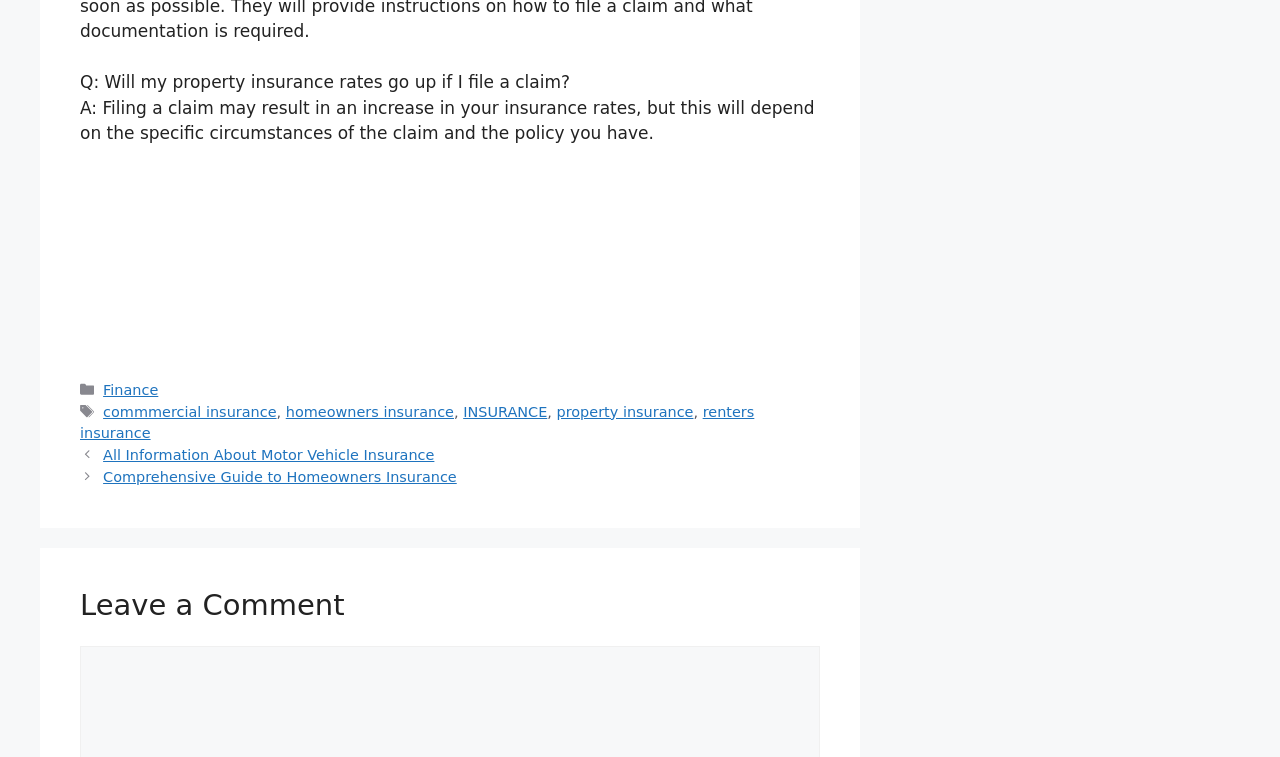Please answer the following question using a single word or phrase: 
How many posts are listed in the navigation section?

2